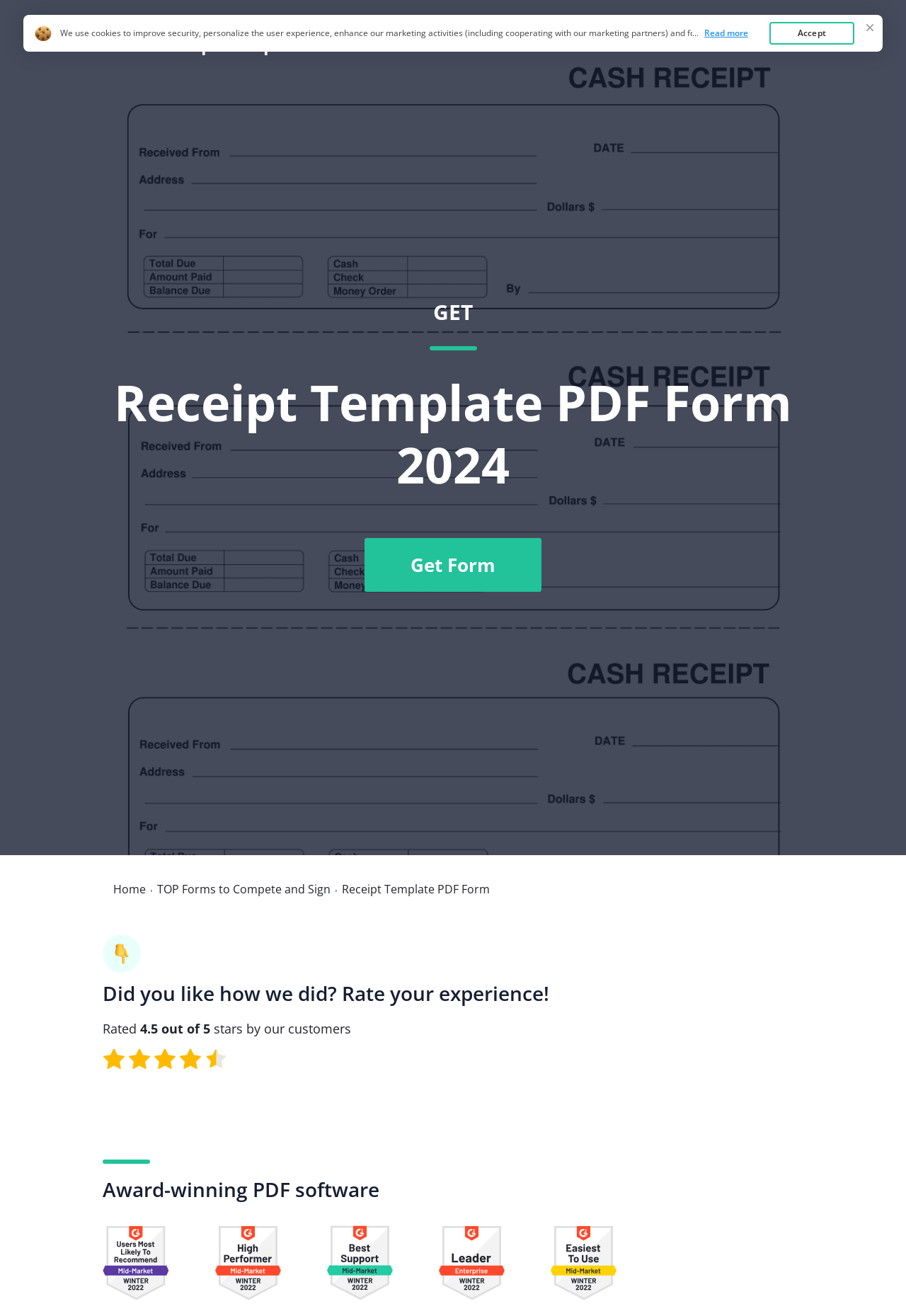Find the bounding box coordinates of the clickable area required to complete the following action: "Click the 'Get Form' button".

[0.402, 0.409, 0.598, 0.45]